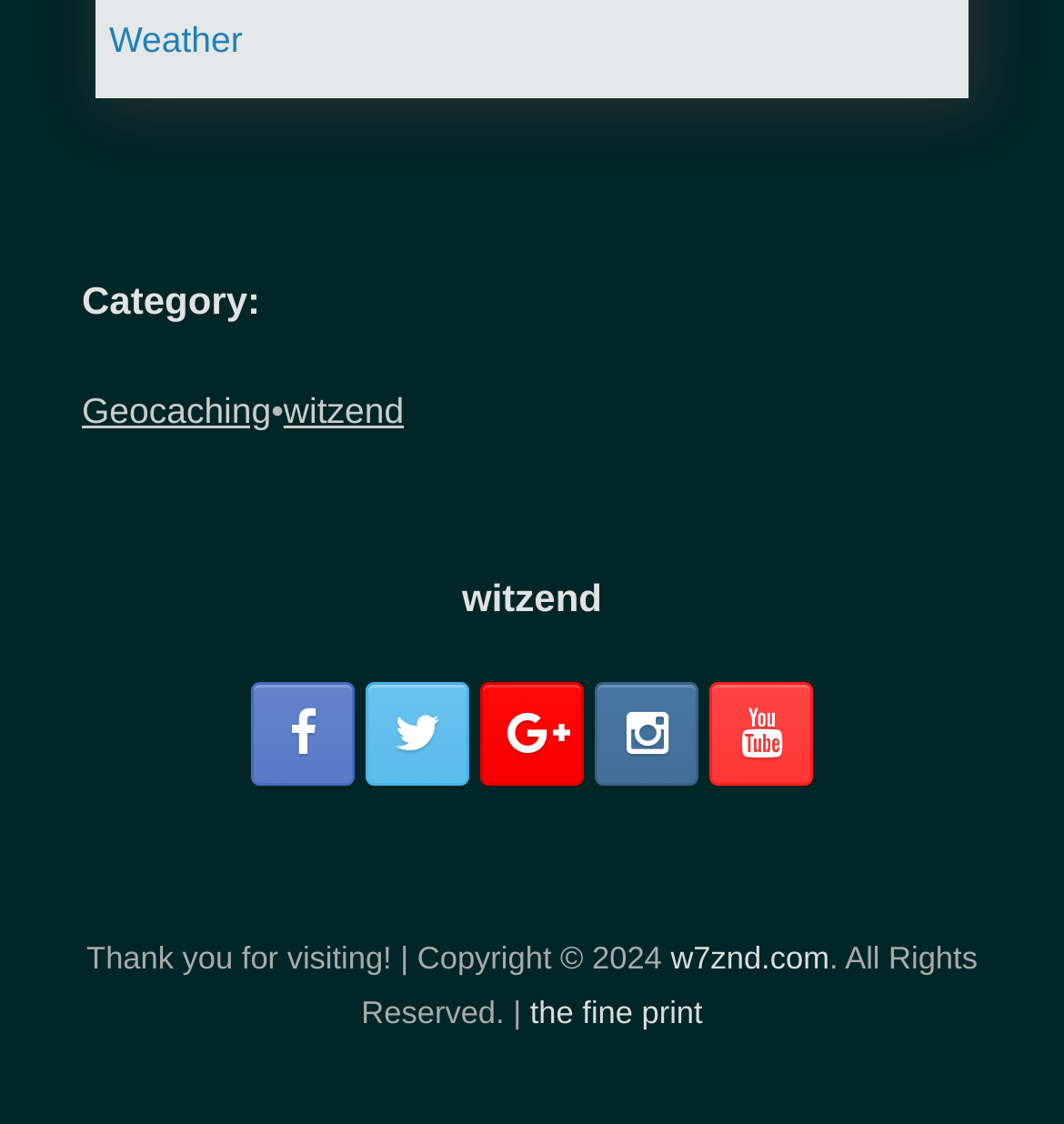Answer the question using only one word or a concise phrase: What is the URL mentioned at the bottom of the webpage?

w7znd.com